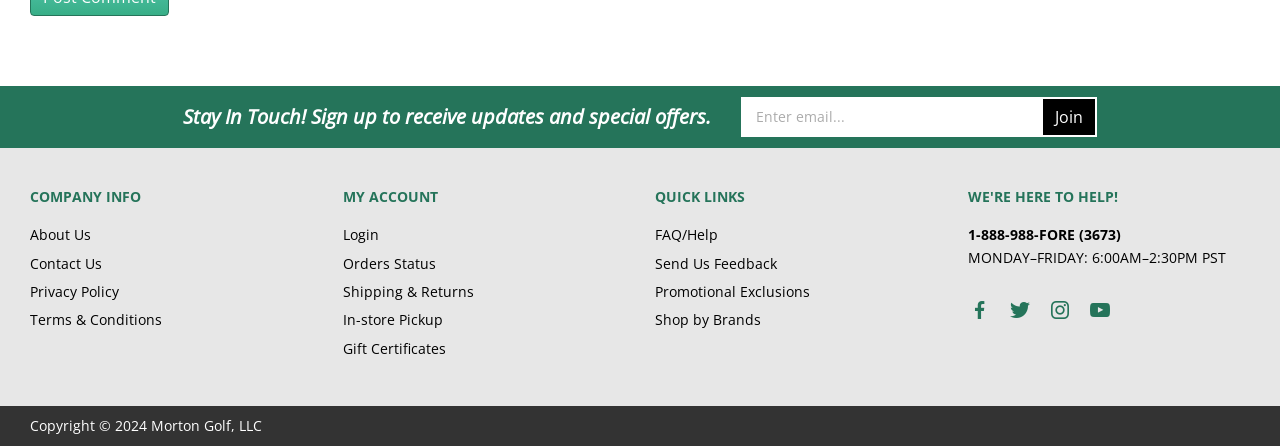Determine the bounding box coordinates for the HTML element described here: "Facebook".

[0.756, 0.669, 0.775, 0.723]